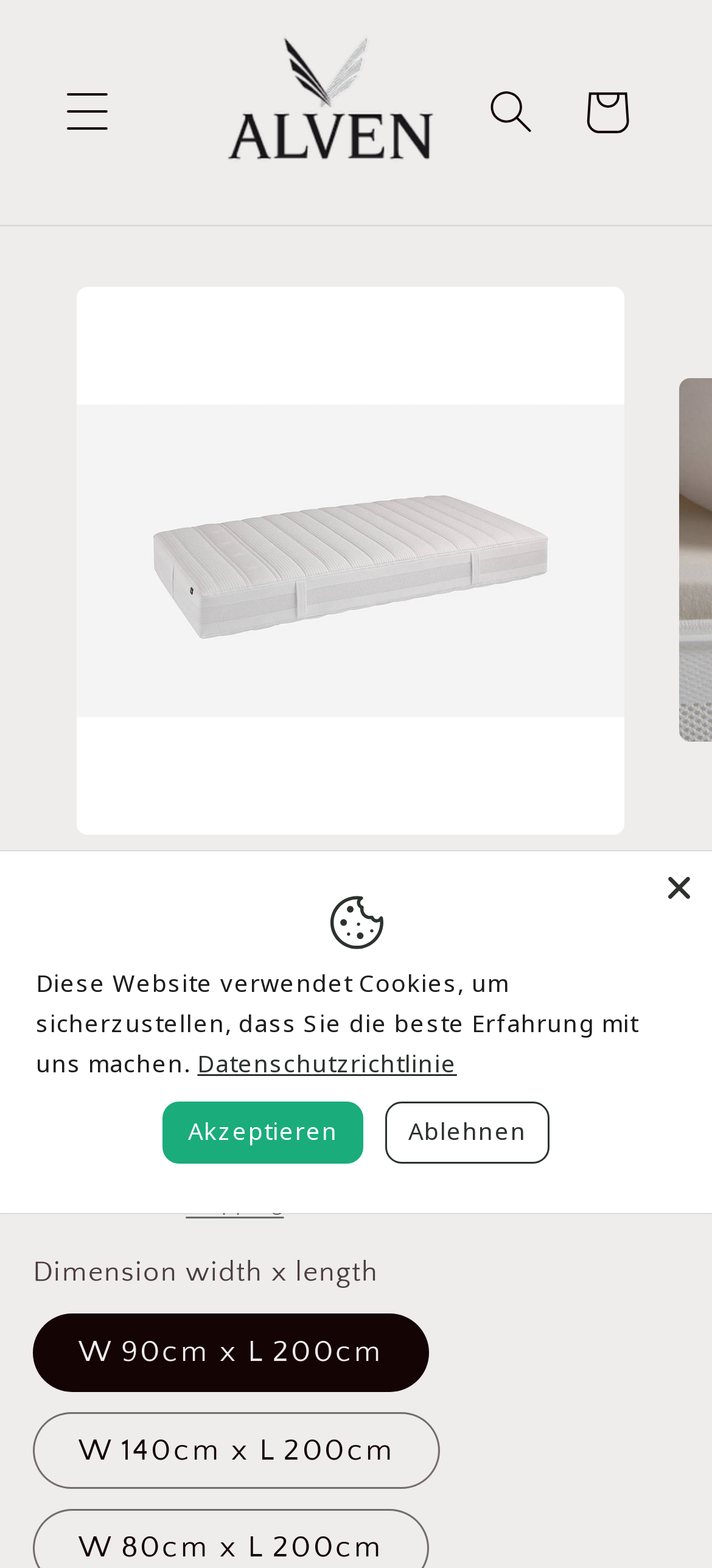By analyzing the image, answer the following question with a detailed response: What is the price of the Riposa Opera mattress?

I found the price of the Riposa Opera mattress by looking at the section with the heading 'Riposa “Opera” mattress' and finding the text 'CHF 2,380.00' which is labeled as 'Regular price'.